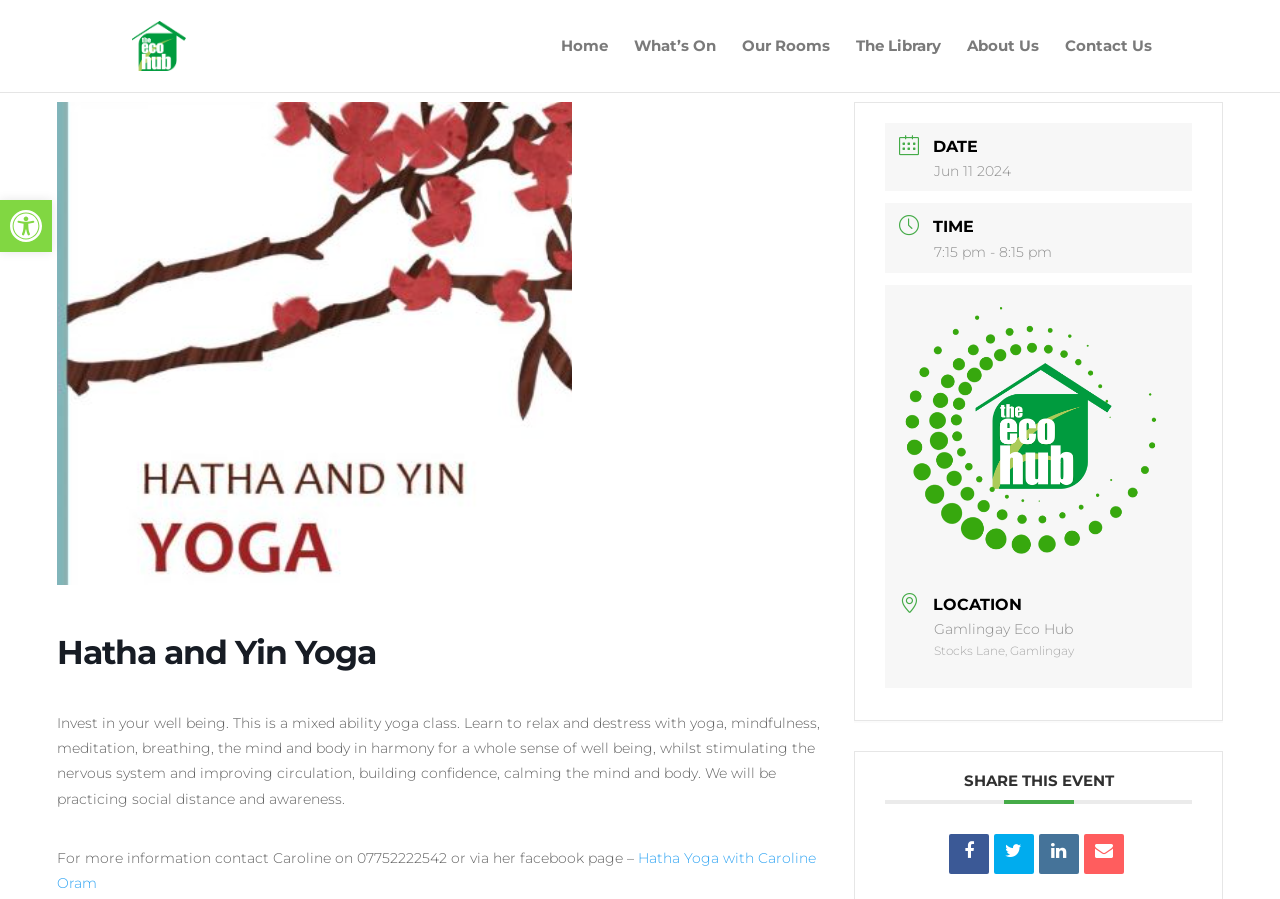Find the bounding box coordinates of the element to click in order to complete this instruction: "Open accessibility tools". The bounding box coordinates must be four float numbers between 0 and 1, denoted as [left, top, right, bottom].

[0.0, 0.222, 0.041, 0.28]